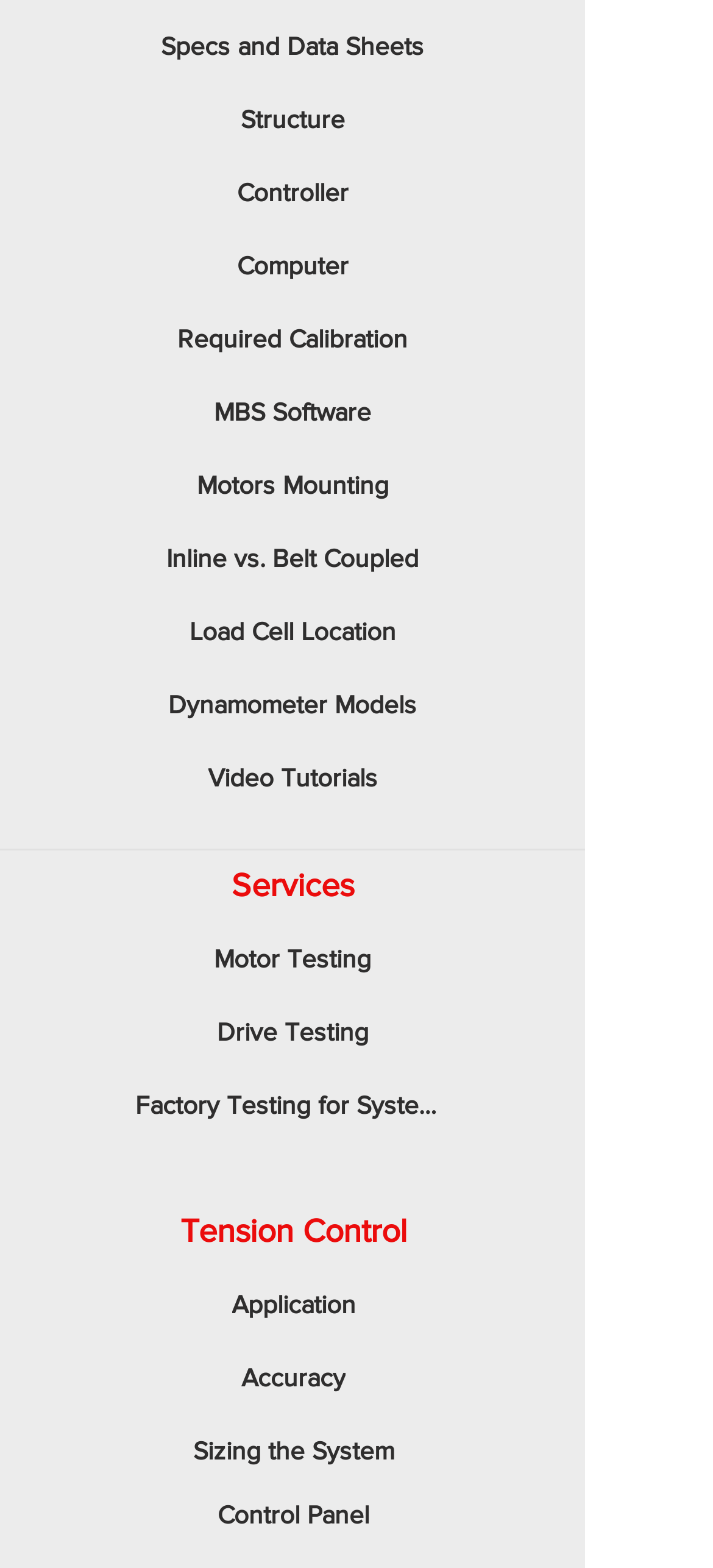Use a single word or phrase to respond to the question:
What is the last link on the webpage?

Control Panel